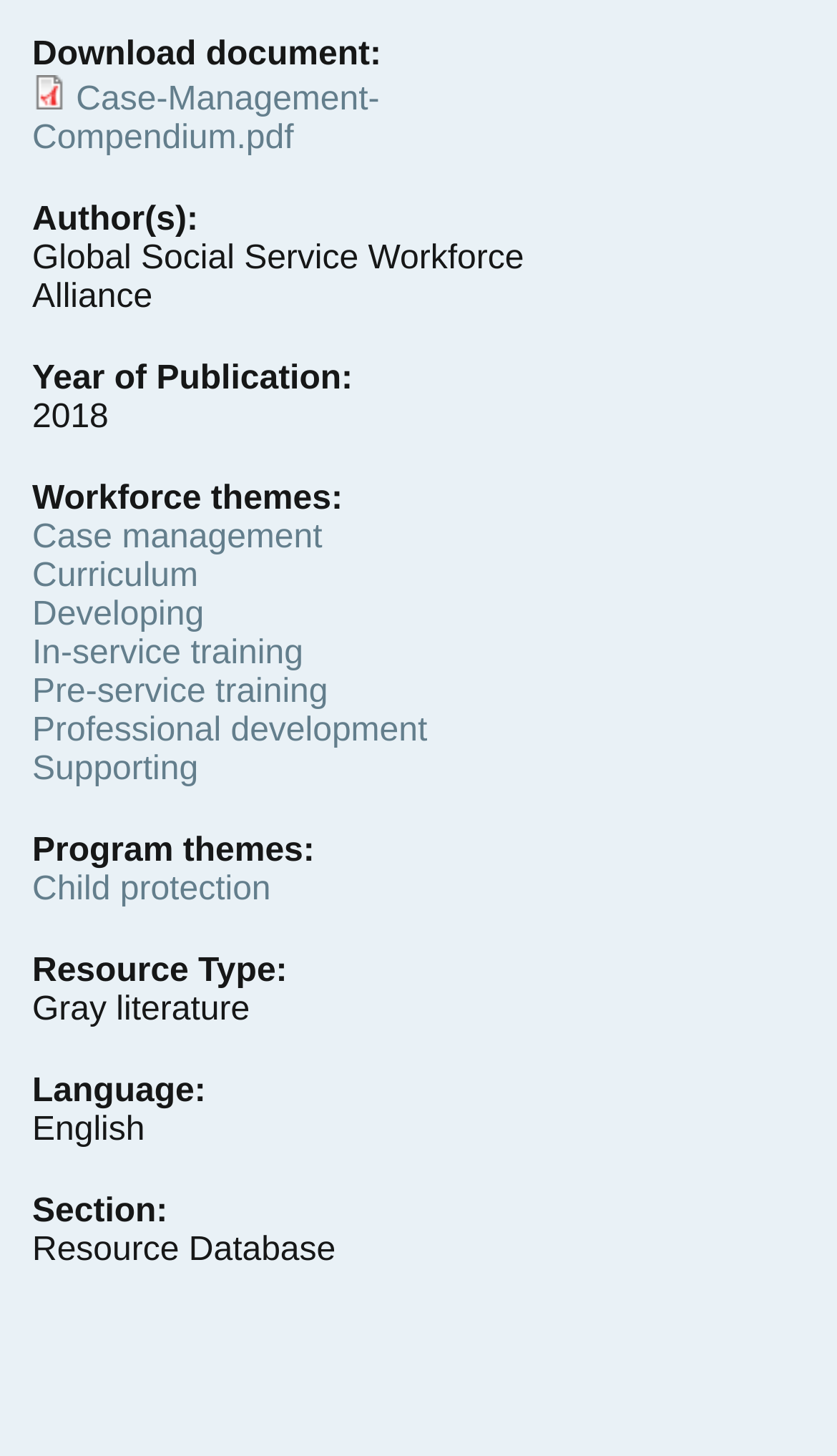What is the year of publication of the document?
Please provide a full and detailed response to the question.

The year of publication is mentioned below the authors' names, with the text 'Year of Publication:' followed by the year '2018'.